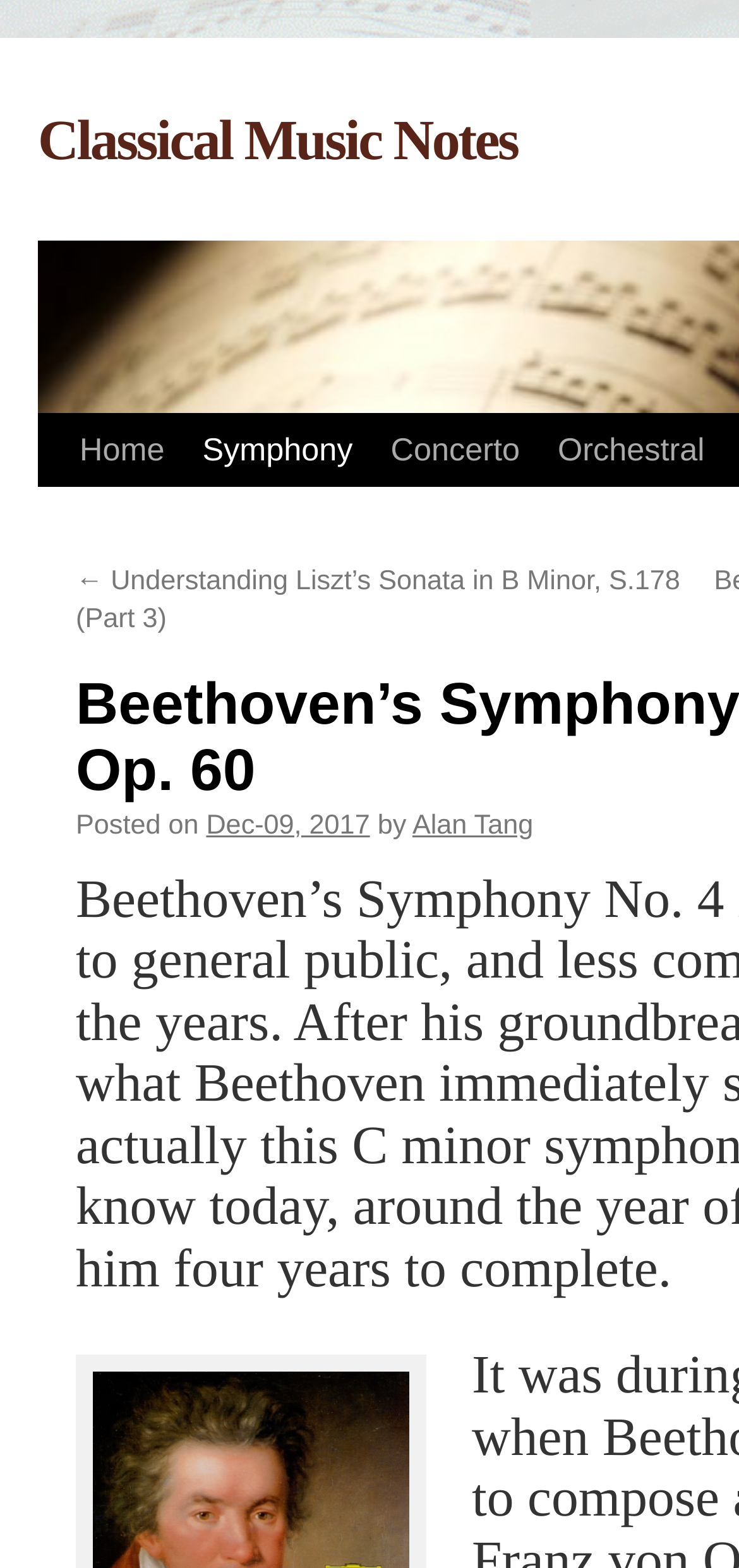What is the name of the website?
Use the information from the image to give a detailed answer to the question.

I determined the answer by looking at the top-left corner of the webpage, where I found a link with the text 'Classical Music Notes'. This suggests that it is the name of the website.